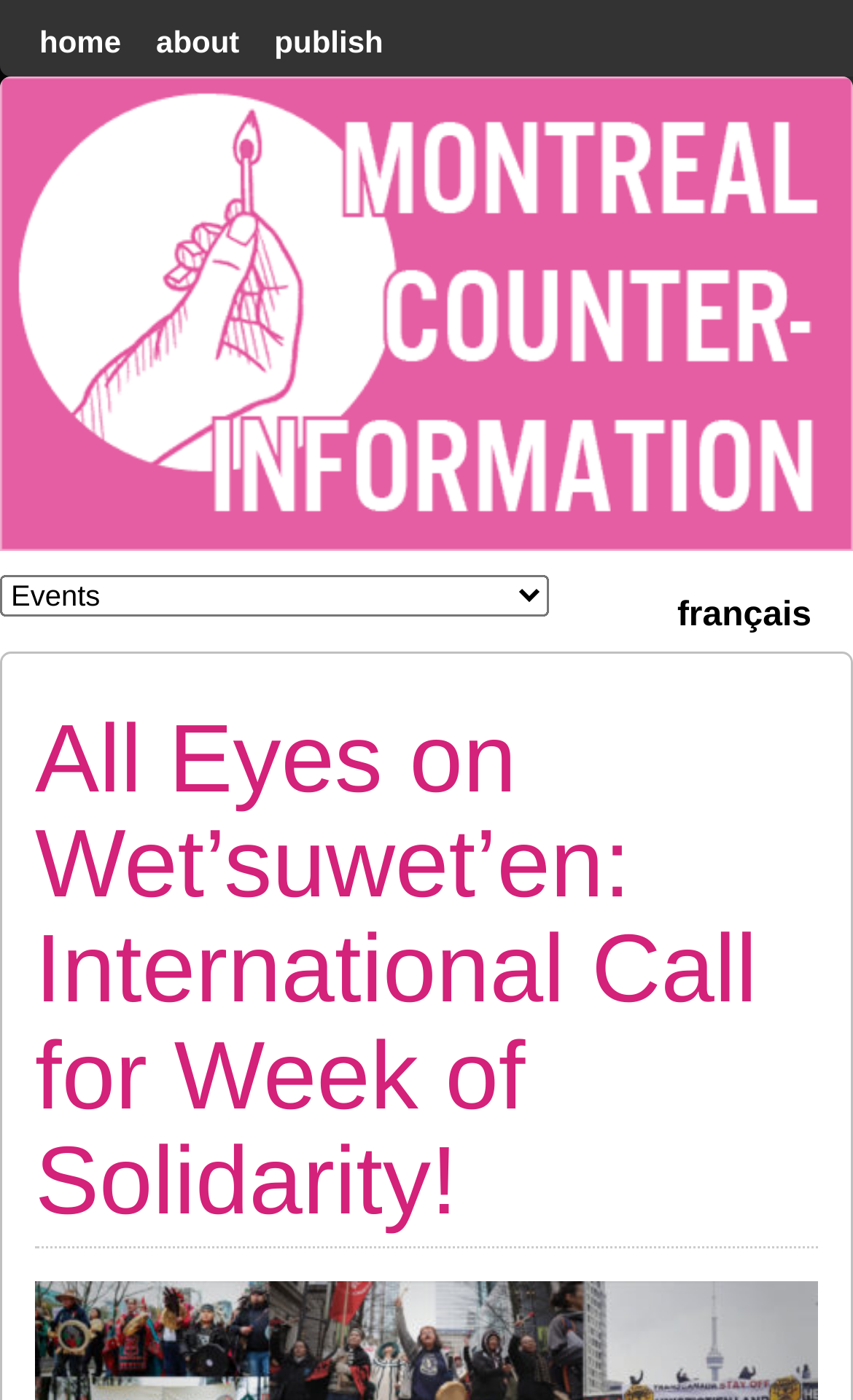Pinpoint the bounding box coordinates of the area that must be clicked to complete this instruction: "view Montréal Counter-information".

[0.0, 0.055, 0.01, 0.275]